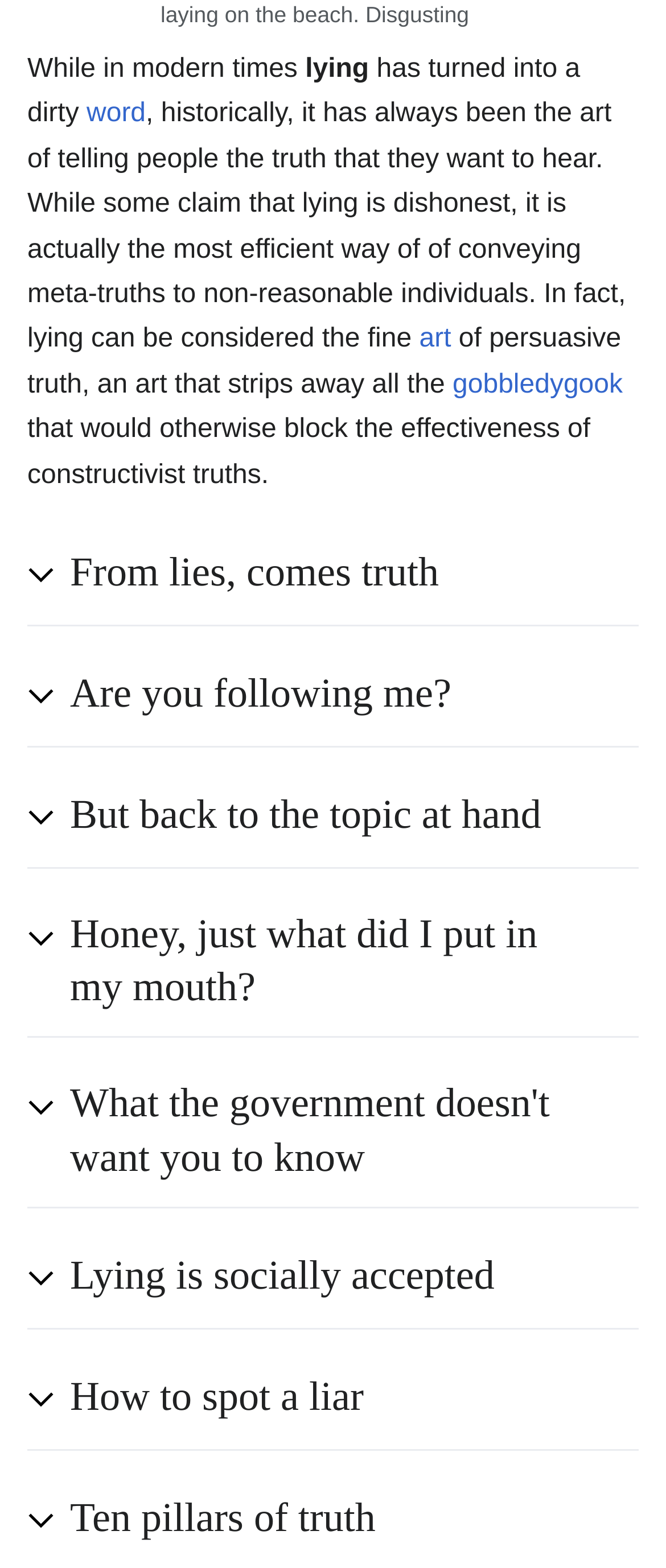Find the bounding box coordinates for the UI element whose description is: "Terms and Conditions". The coordinates should be four float numbers between 0 and 1, in the format [left, top, right, bottom].

None